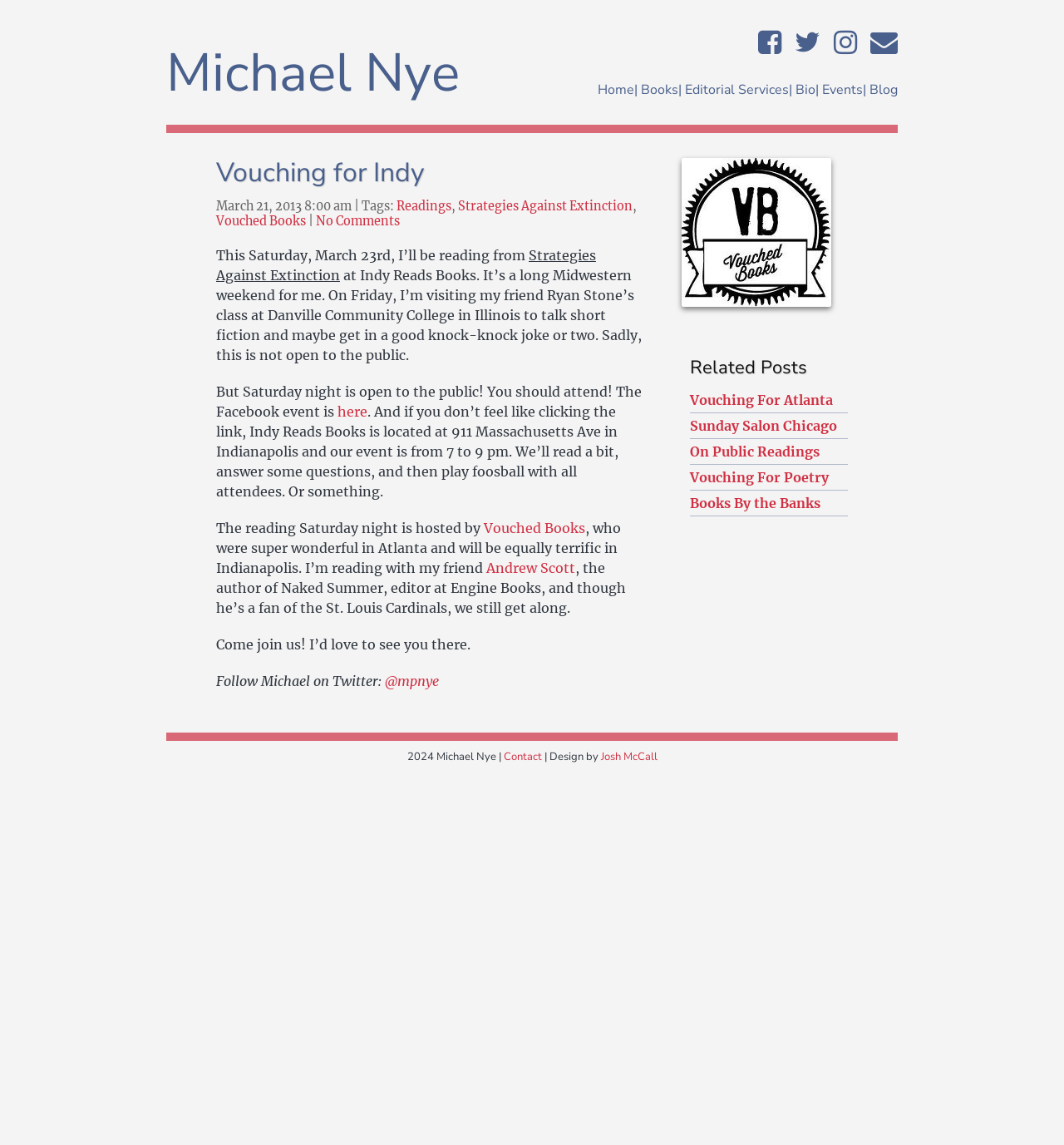What is the author's name?
Give a detailed explanation using the information visible in the image.

The author's name is mentioned in the top-left corner of the webpage as 'Michael Nye' and also in the article section as 'I'll be reading from Strategies Against Extinction at Indy Reads Books.'